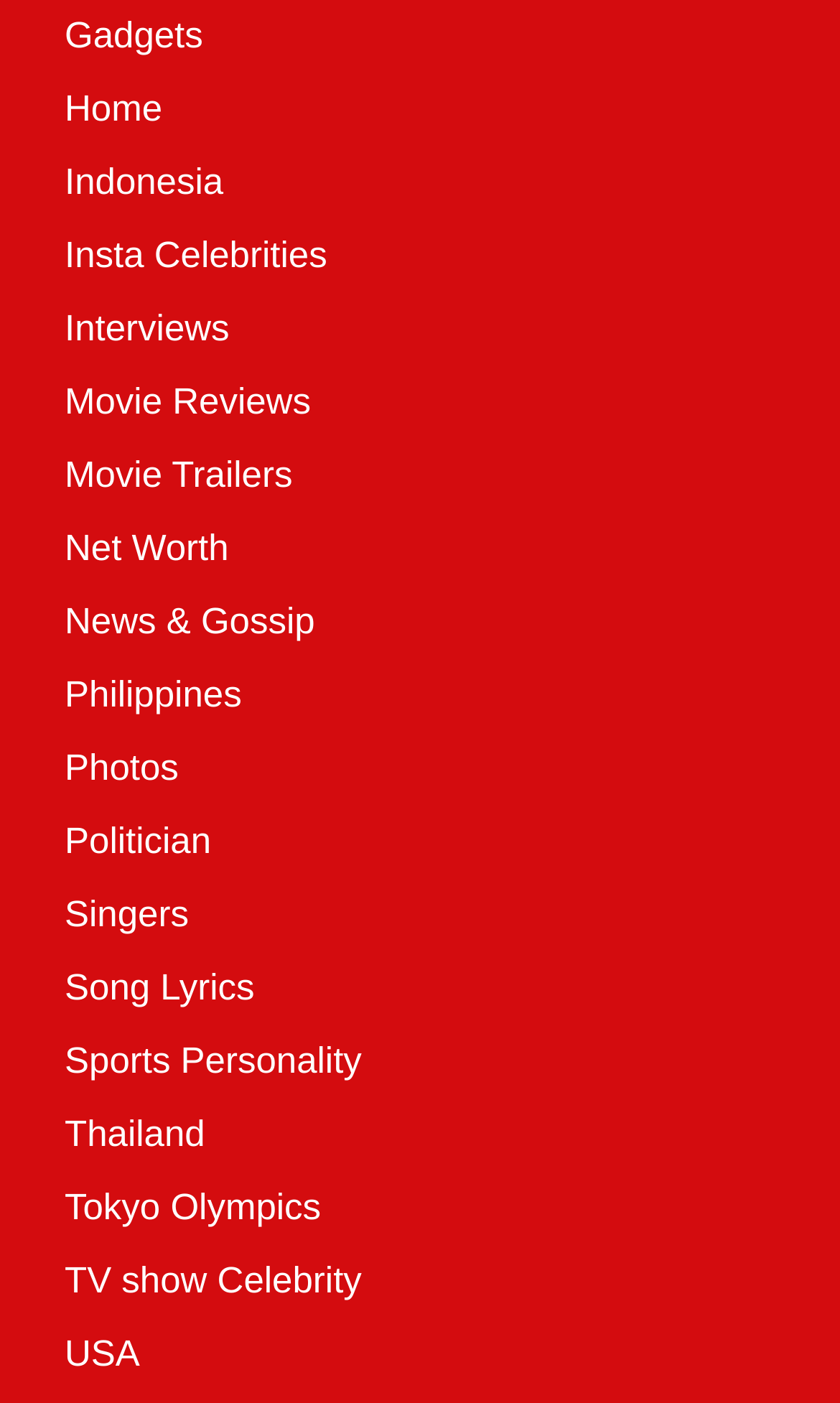How many links are related to countries?
Look at the screenshot and respond with one word or a short phrase.

4